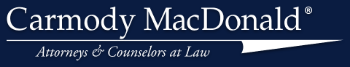Analyze the image and provide a detailed caption.

The image features the logo of Carmody MacDonald, a law firm that emphasizes its role as trusted attorneys and counselors at law. The design showcases the firm's name prominently in white text against a deep blue background, complemented by a sleek, stylized graphic element that adds a modern touch. This logo reflects the firm's commitment to professionalism and excellence in the legal industry, signaling their dedication to providing quality legal services.